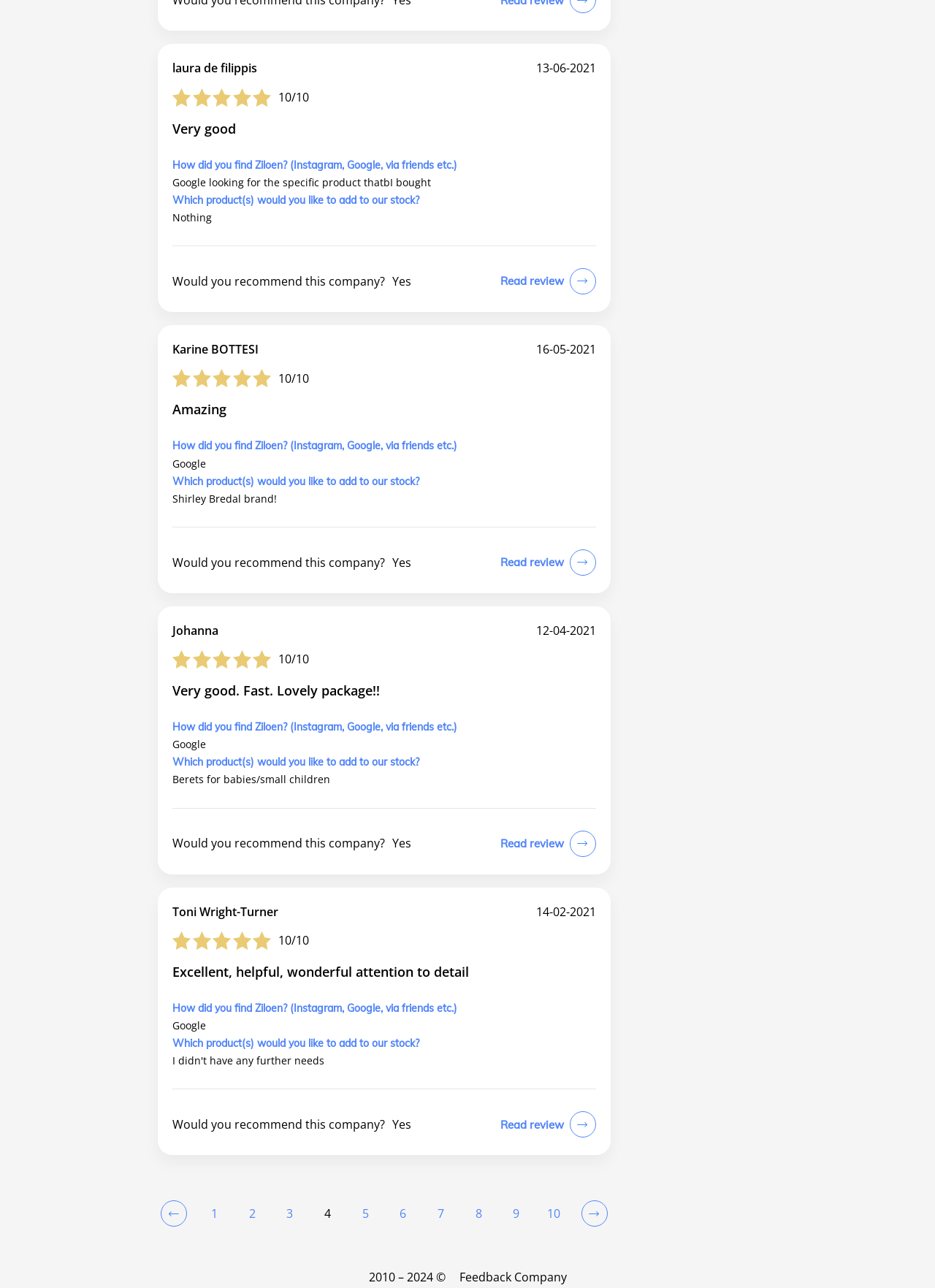What is the date of Johanna's review? From the image, respond with a single word or brief phrase.

12-04-2021